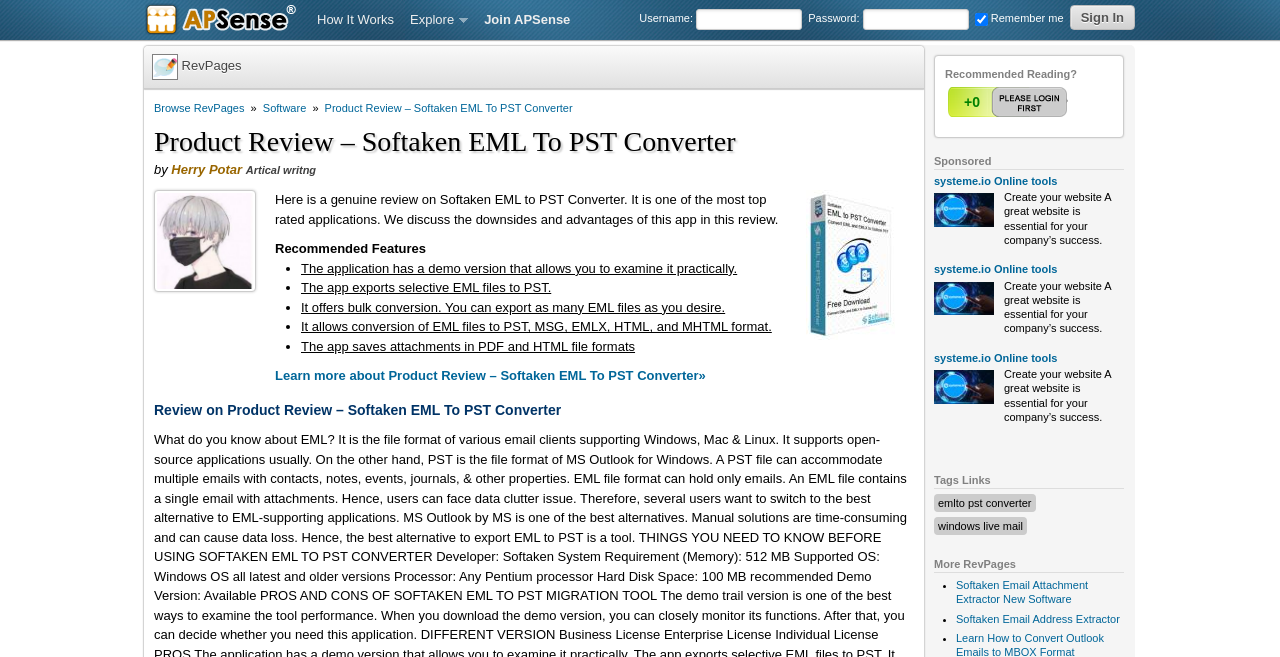Locate the bounding box of the user interface element based on this description: "Explore".

[0.314, 0.0, 0.372, 0.061]